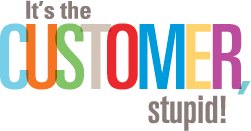What is the tone of the word 'stupid!' in the design?
Using the image as a reference, answer the question in detail.

The word 'stupid!' appears in a playful yet assertive gray, emphasizing the message's urgency, which suggests that the tone is both playful and assertive at the same time.